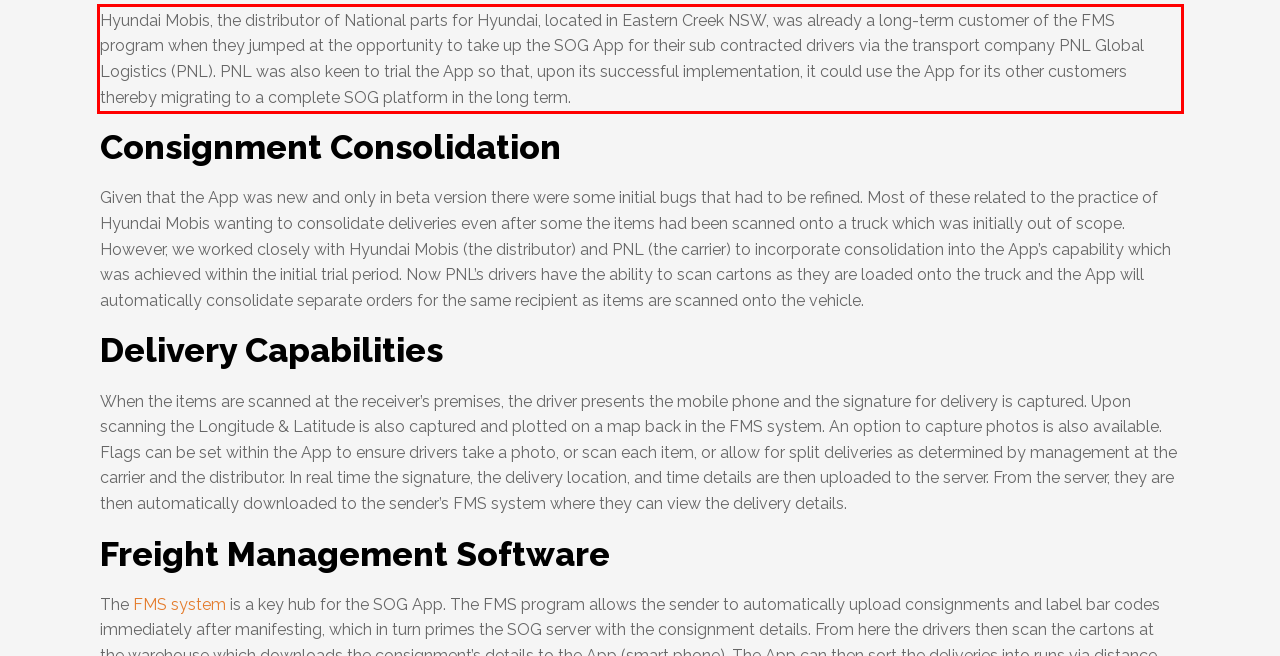From the provided screenshot, extract the text content that is enclosed within the red bounding box.

Hyundai Mobis, the distributor of National parts for Hyundai, located in Eastern Creek NSW, was already a long-term customer of the FMS program when they jumped at the opportunity to take up the SOG App for their sub contracted drivers via the transport company PNL Global Logistics (PNL). PNL was also keen to trial the App so that, upon its successful implementation, it could use the App for its other customers thereby migrating to a complete SOG platform in the long term.